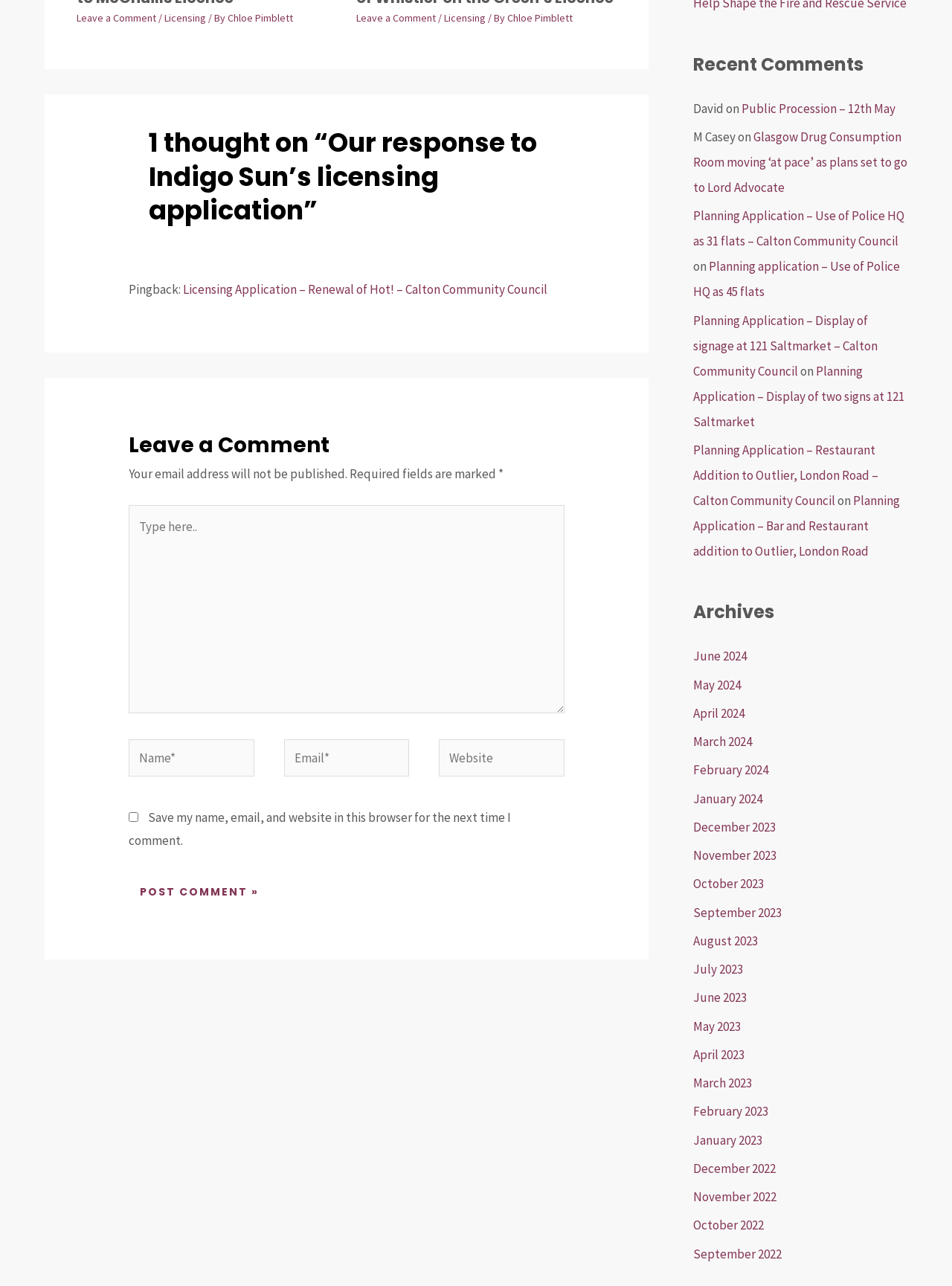Show the bounding box coordinates for the element that needs to be clicked to execute the following instruction: "Visit the licensing page". Provide the coordinates in the form of four float numbers between 0 and 1, i.e., [left, top, right, bottom].

[0.172, 0.008, 0.216, 0.019]